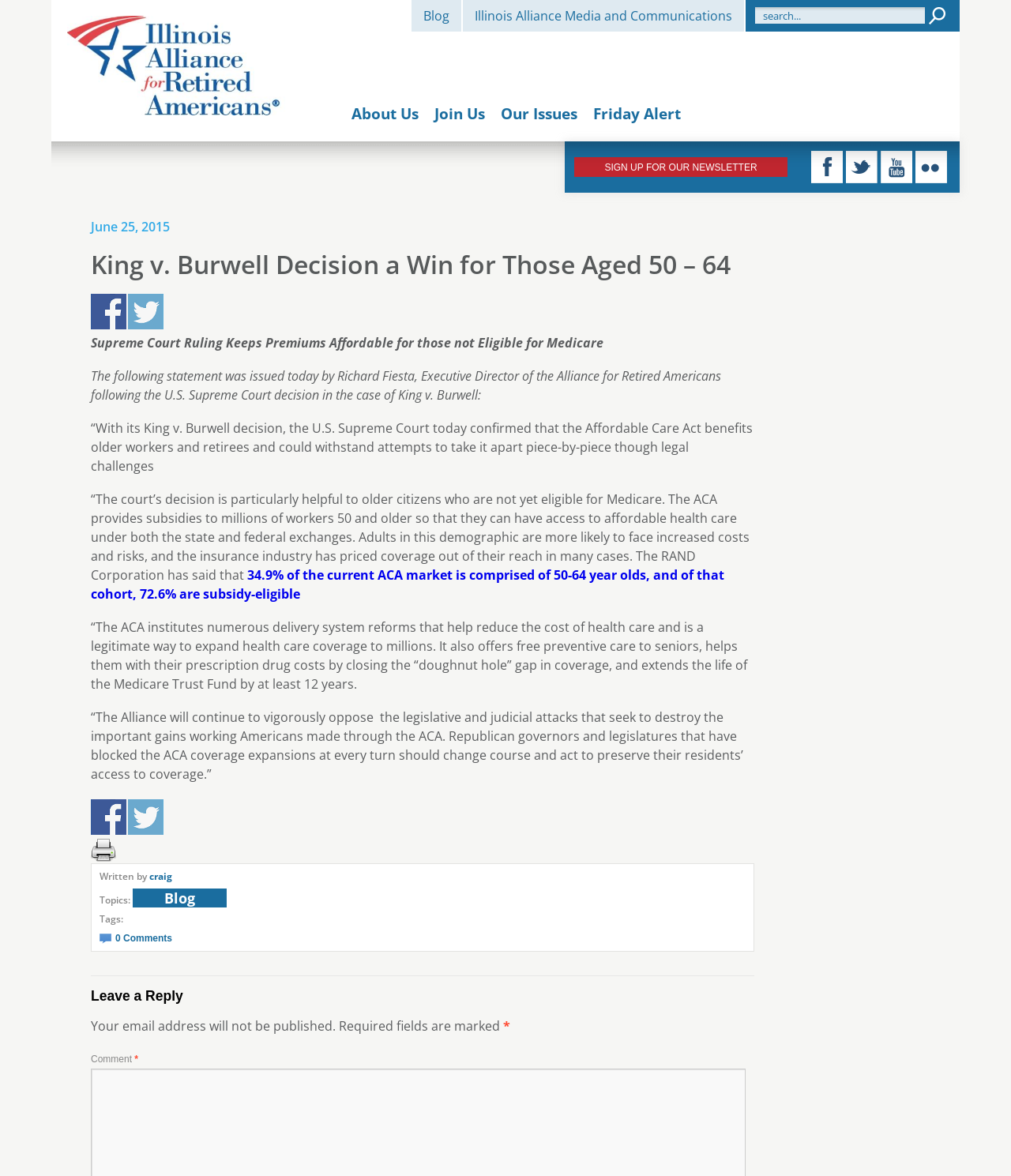Please give a succinct answer to the question in one word or phrase:
What is the purpose of the ACA according to the article?

to expand health care coverage